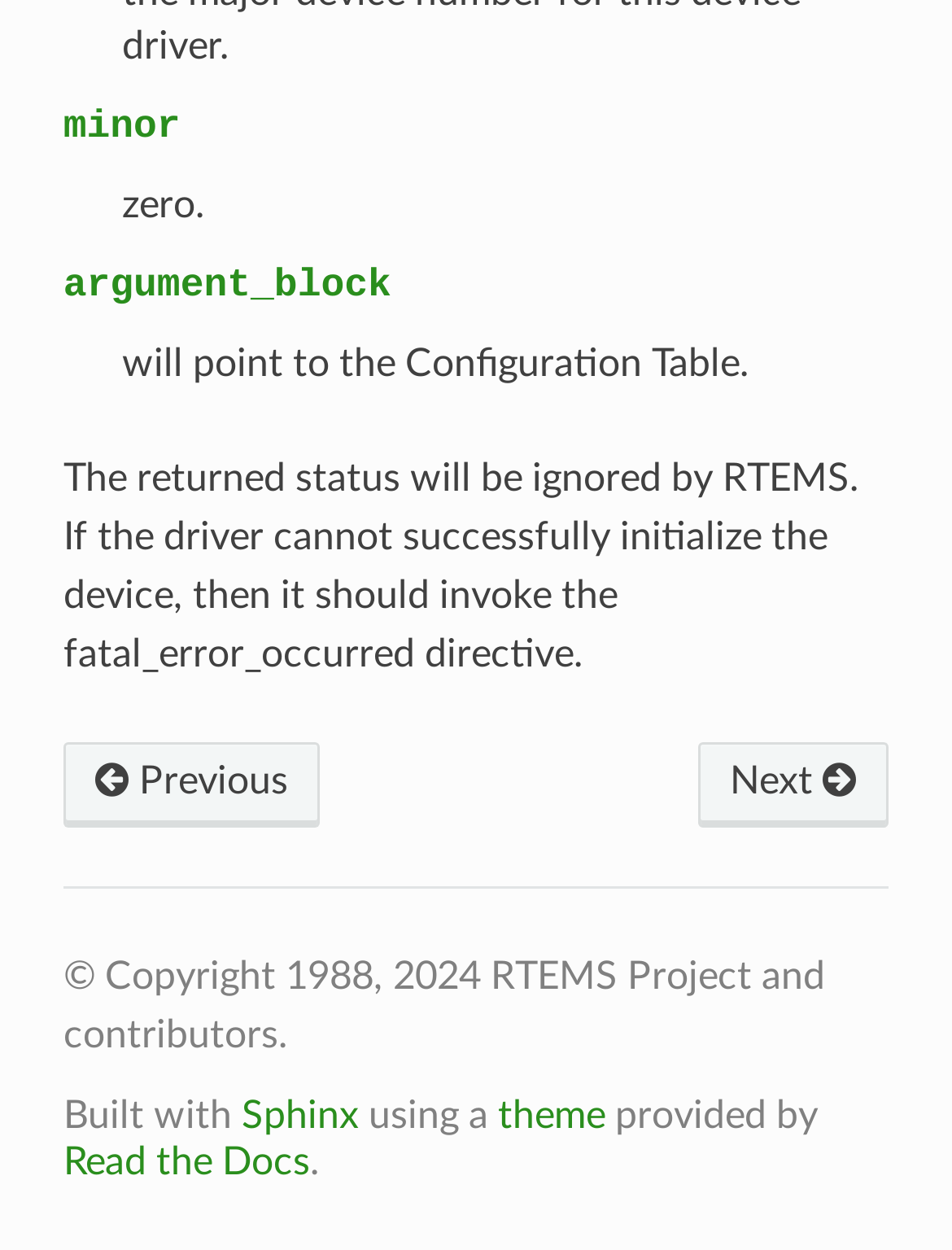What is the name of the tool used to build the webpage?
Please provide a comprehensive answer to the question based on the webpage screenshot.

The name of the tool used to build the webpage can be found in the link element with the ID 87, which is a child element of the contentinfo element. The text in this element is 'Sphinx', which indicates the name of the tool used to build the webpage.